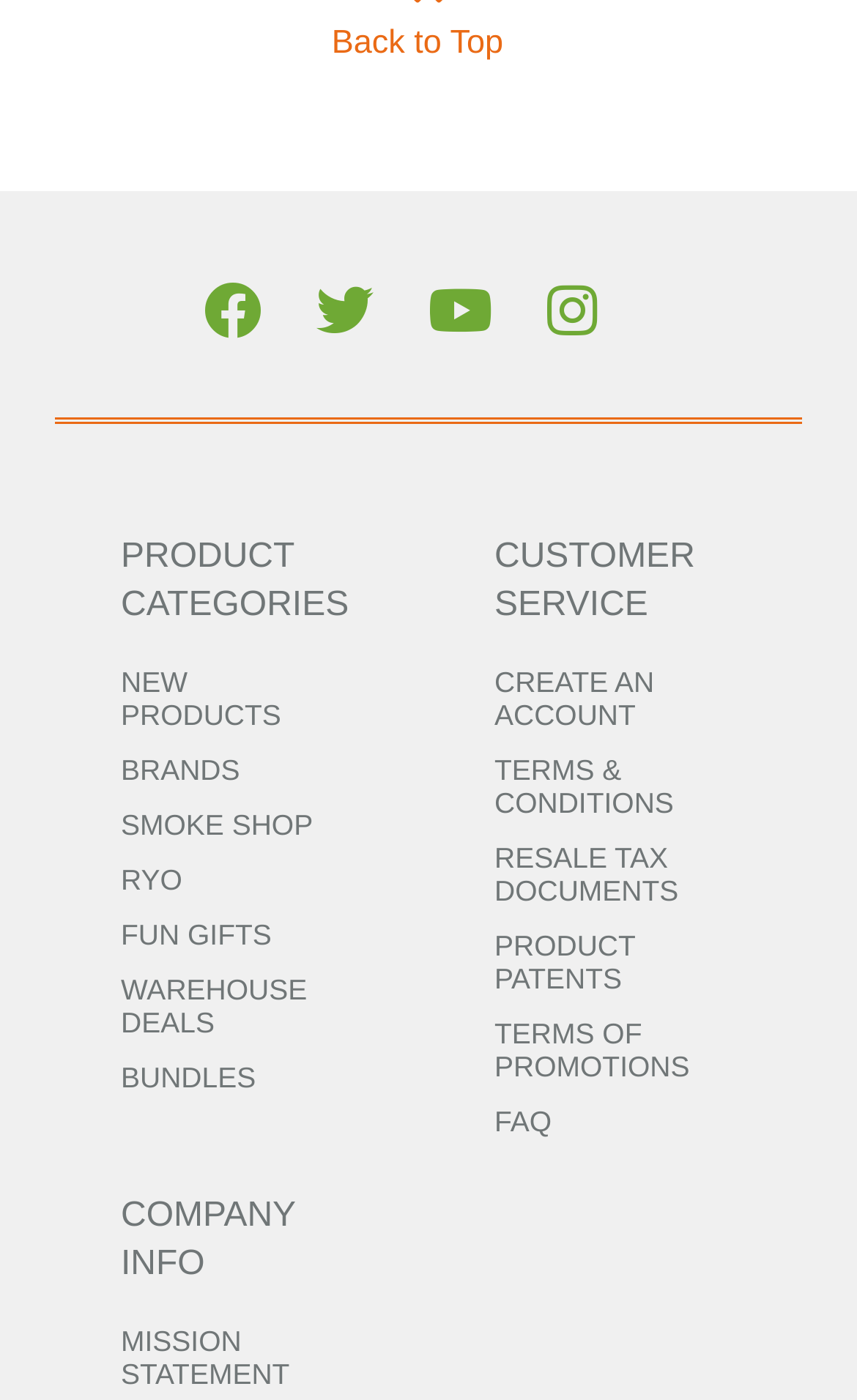Determine the bounding box coordinates for the clickable element required to fulfill the instruction: "Read mission statement". Provide the coordinates as four float numbers between 0 and 1, i.e., [left, top, right, bottom].

[0.141, 0.946, 0.338, 0.993]